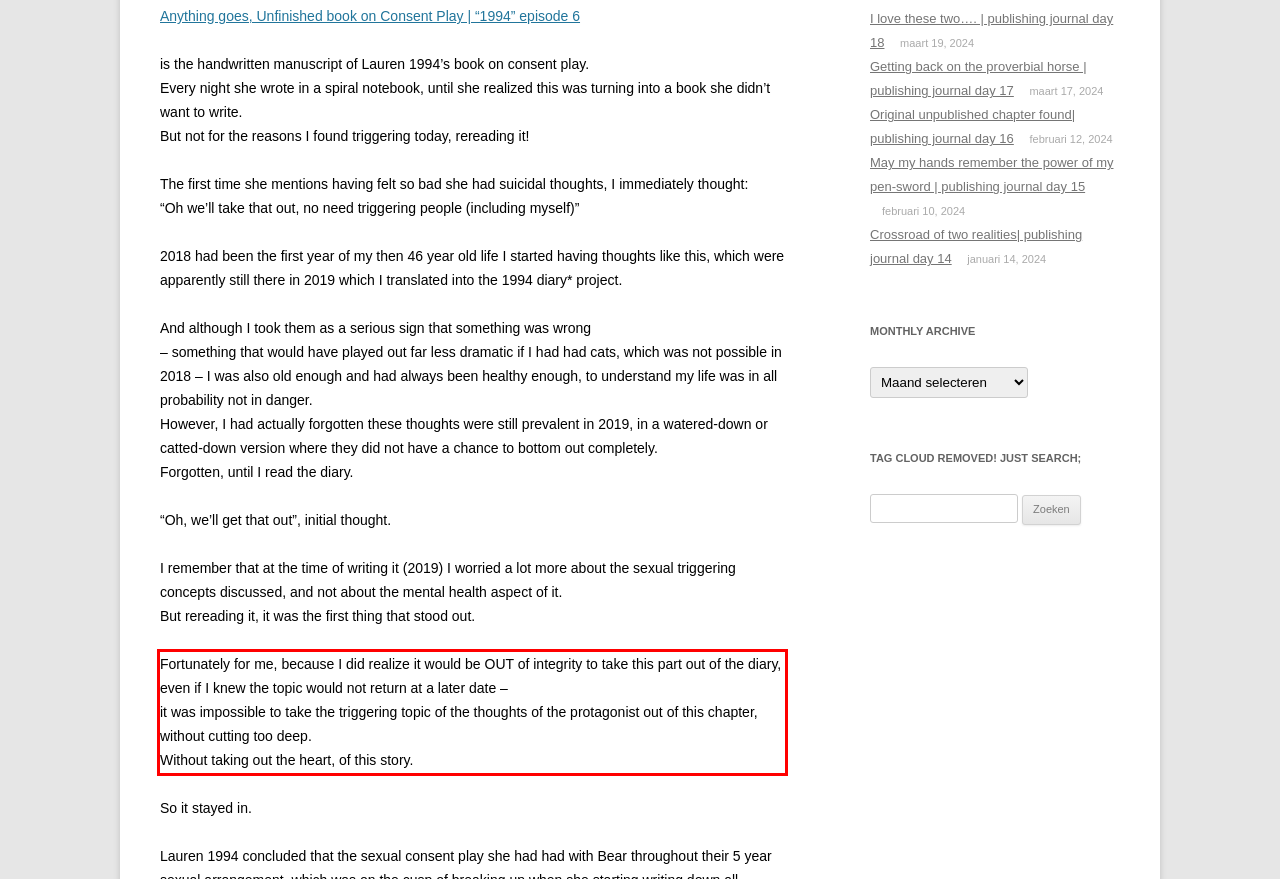The screenshot you have been given contains a UI element surrounded by a red rectangle. Use OCR to read and extract the text inside this red rectangle.

Fortunately for me, because I did realize it would be OUT of integrity to take this part out of the diary, even if I knew the topic would not return at a later date – it was impossible to take the triggering topic of the thoughts of the protagonist out of this chapter, without cutting too deep. Without taking out the heart, of this story.